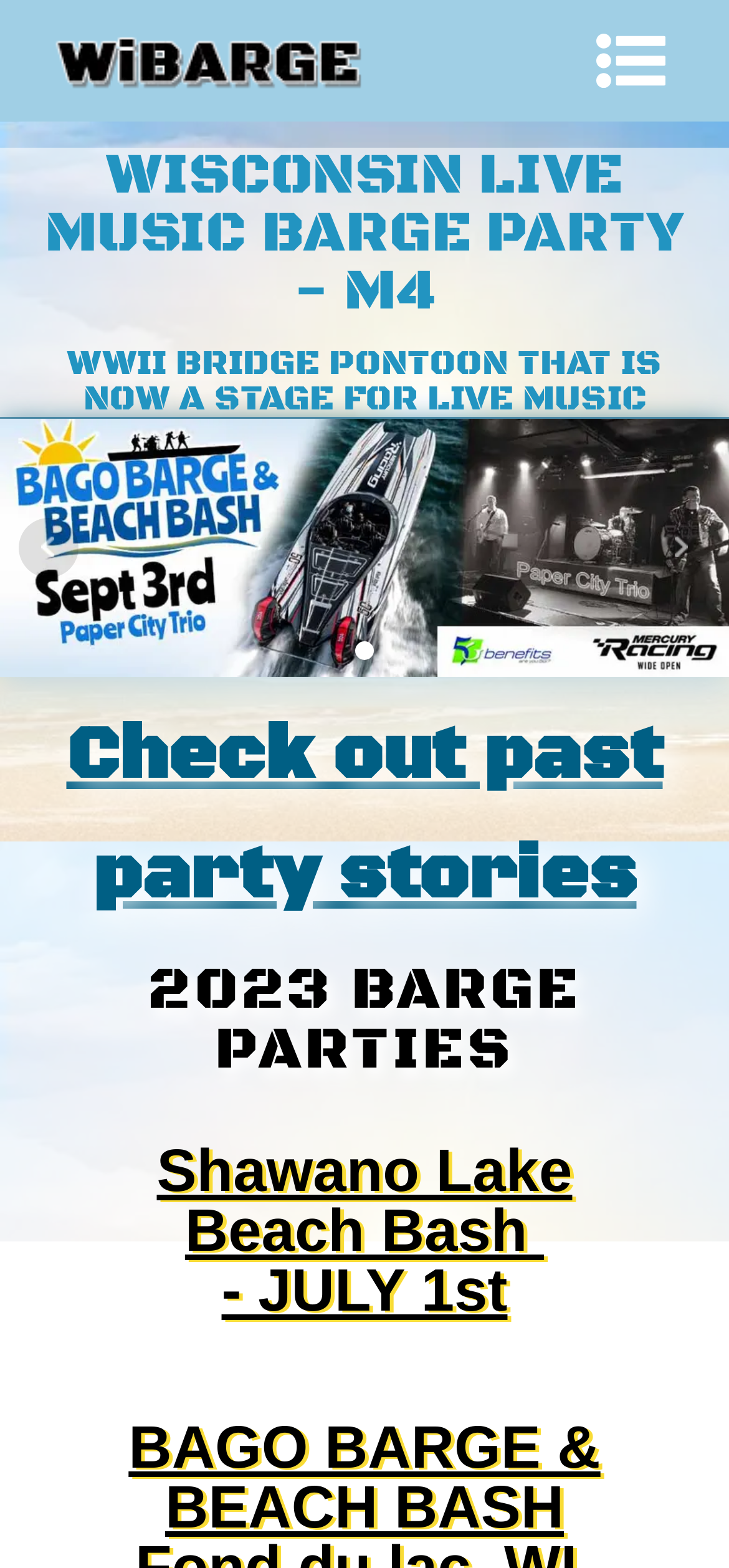Give a one-word or one-phrase response to the question:
What type of party is featured?

Barge party